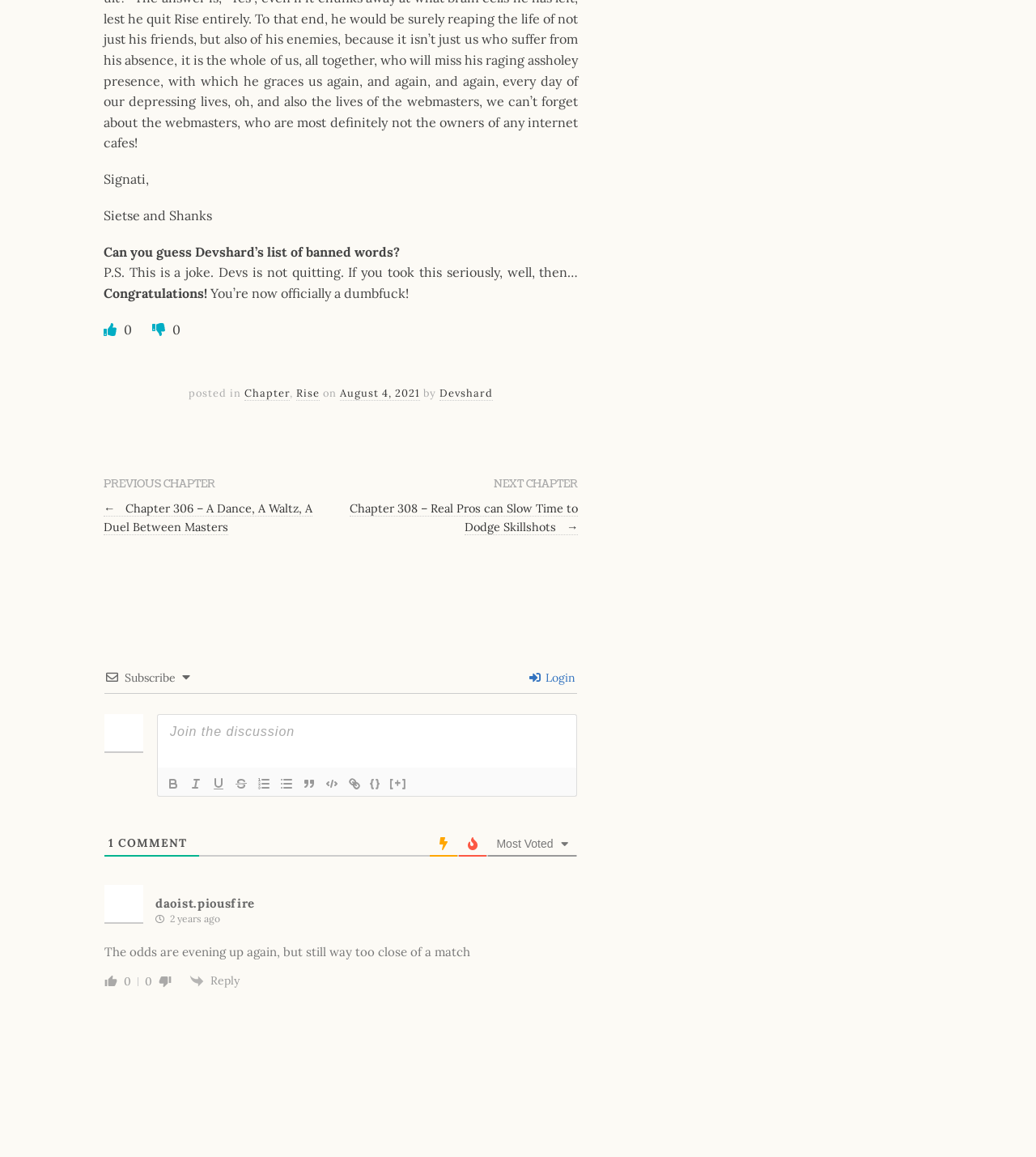Who is the author of the chapter?
Please provide a single word or phrase in response based on the screenshot.

Devshard